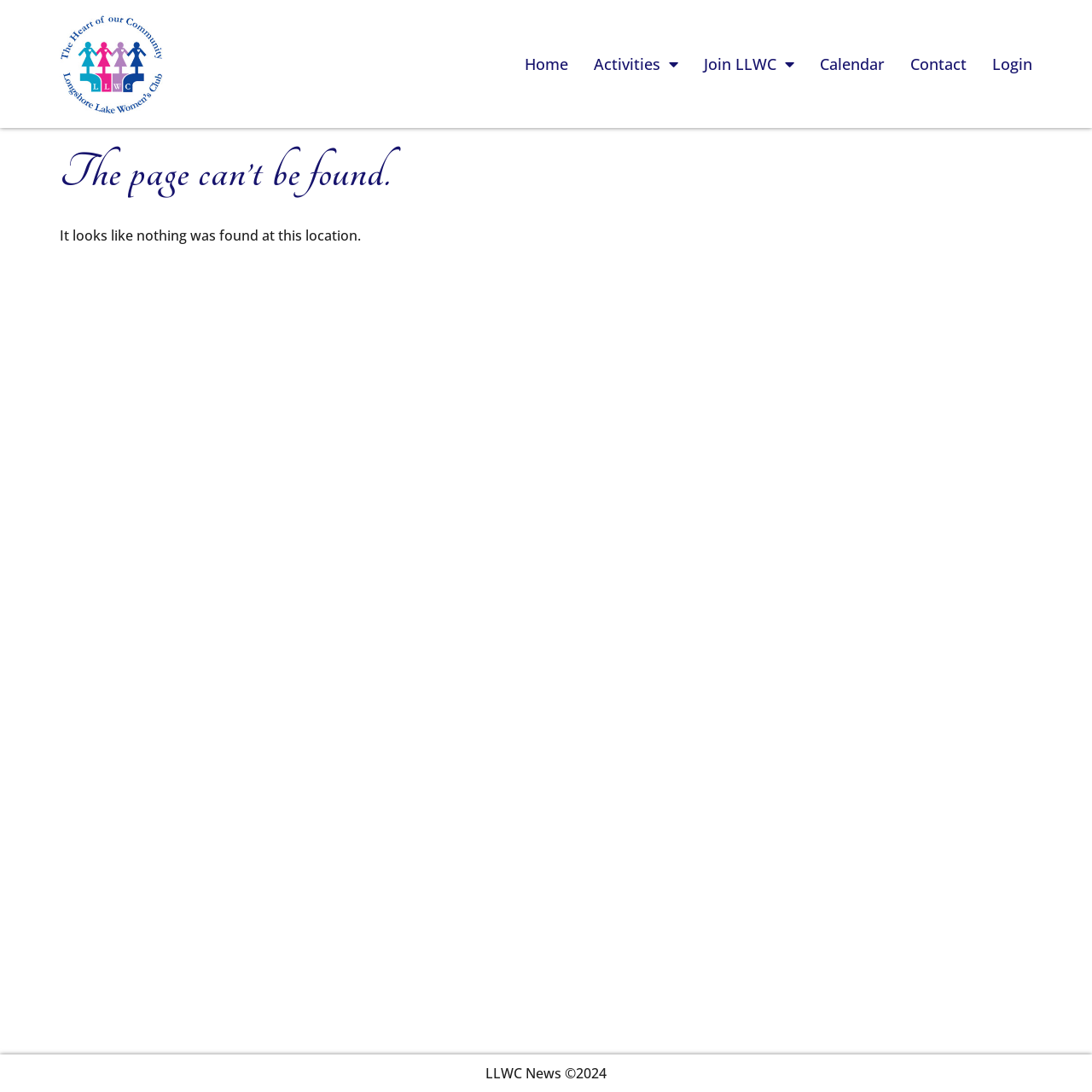What is the message displayed below the main heading?
Using the details from the image, give an elaborate explanation to answer the question.

I determined the message displayed below the main heading by looking at the static text element, which says 'It looks like nothing was found at this location.', indicating that this is the message displayed below the main heading.